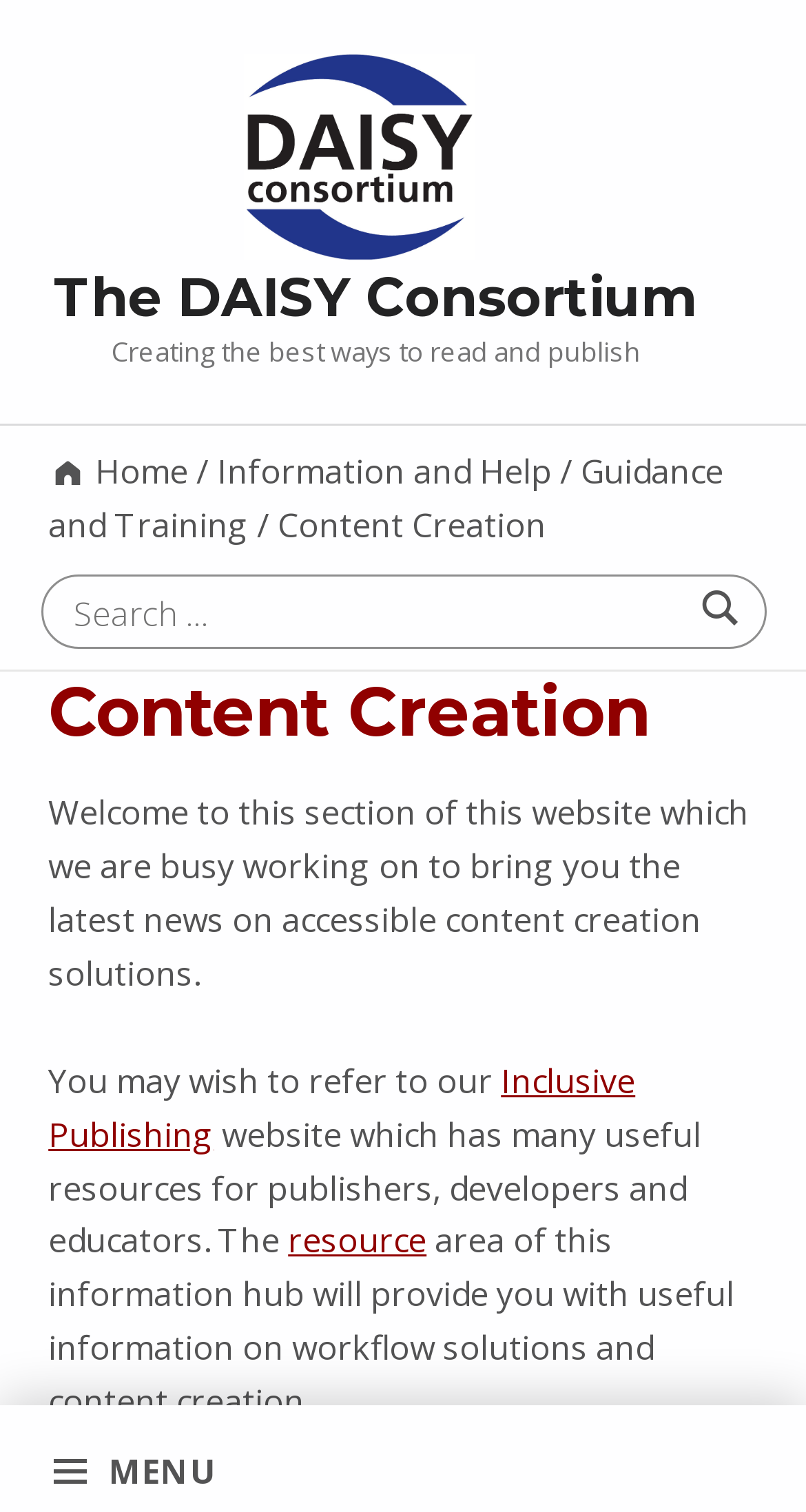Please reply to the following question with a single word or a short phrase:
What is the logo of the website?

DAISY logo